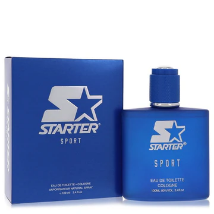Detail every aspect of the image in your caption.

The image showcases a sleek blue bottle of "Starter Sport" Eau de Toilette Spray, elegantly presented alongside its matching blue box. The bottle features a modern design with bold white lettering, prominently displaying the brand name "STARTER" and the fragrance name "SPORT." The packaging exudes a sporty and fresh appeal, which aligns well with the essence of the fragrance. This scent is marketed as a refreshing and invigorating cologne, perfect for an active lifestyle. The regular price for this product is $10.99 USD, offering an accessible option for those looking to enhance their fragrance collection.